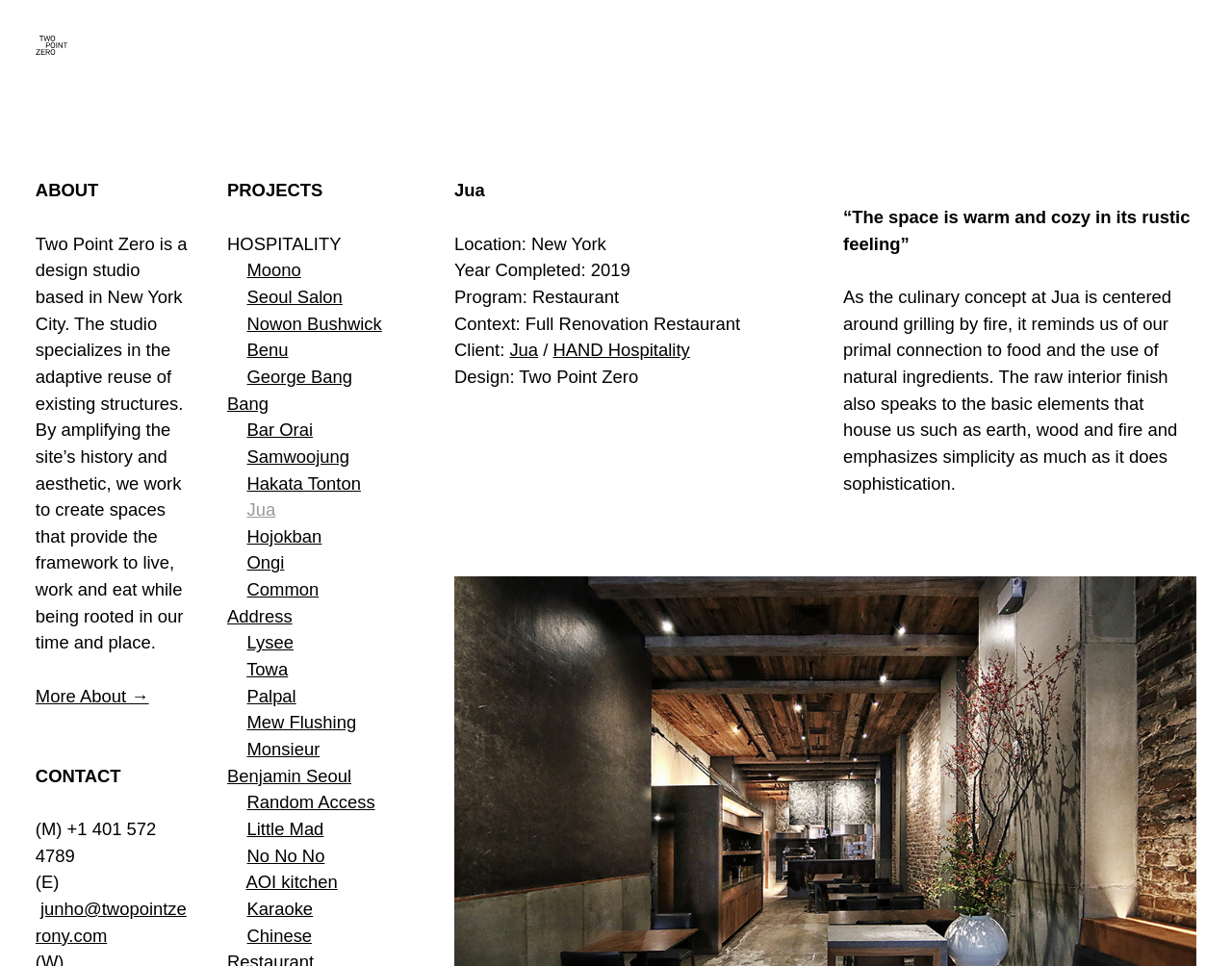Please examine the image and provide a detailed answer to the question: What is the design studio behind the Jua project?

The design studio behind the Jua project can be found in the project details section, where it is stated that the design is by Two Point Zero.